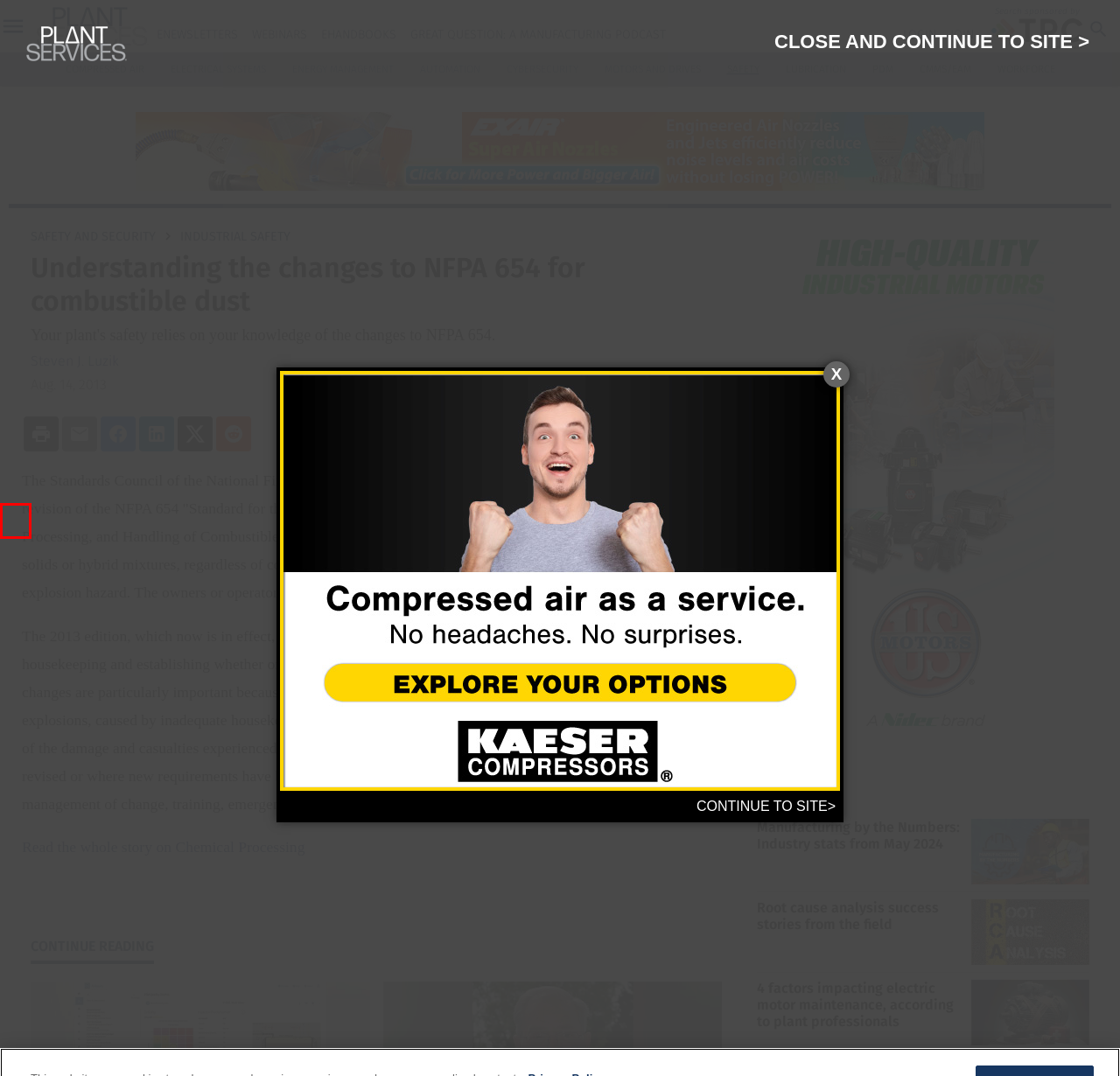Given a screenshot of a webpage with a red bounding box highlighting a UI element, determine which webpage description best matches the new webpage that appears after clicking the highlighted element. Here are the candidates:
A. Magazines | Plant Services
B. Plant Services eHandbooks | Plant Services
C. Webinars | Plant Services
D. Plant Services - Customer Marketing: Manufacturing
E. Manufacturing by the Numbers: Industry stats from May 2024 | Plant Services
F. ASHRAE Standard 199 for Evaluating Dust Collection Systems | Plant Services
G. Press Release | Plant Services
H. Root cause analysis success stories from the field | Plant Services

D